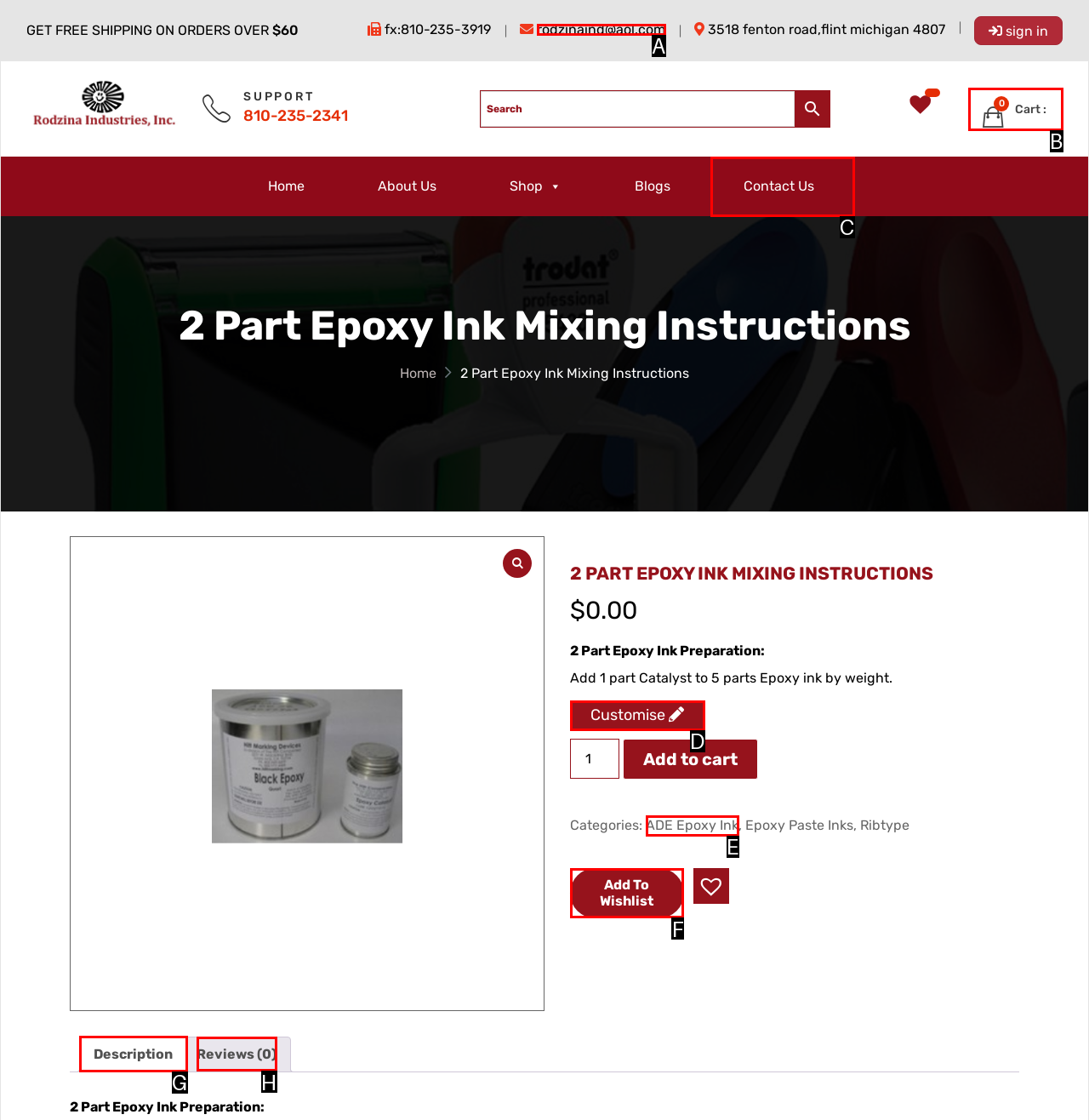Which UI element's letter should be clicked to achieve the task: View product description
Provide the letter of the correct choice directly.

G